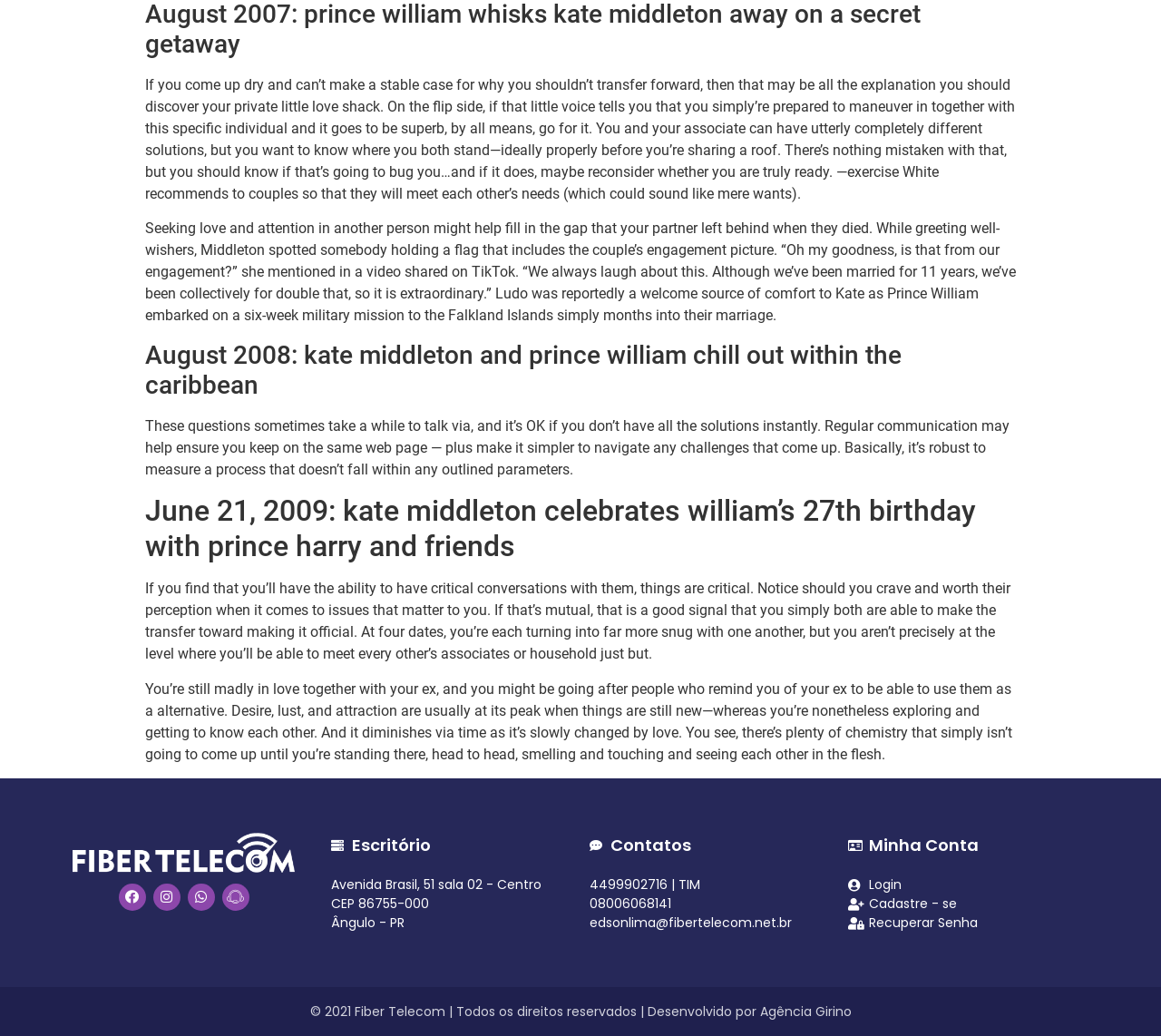Could you find the bounding box coordinates of the clickable area to complete this instruction: "Click on Login"?

[0.73, 0.845, 0.938, 0.863]